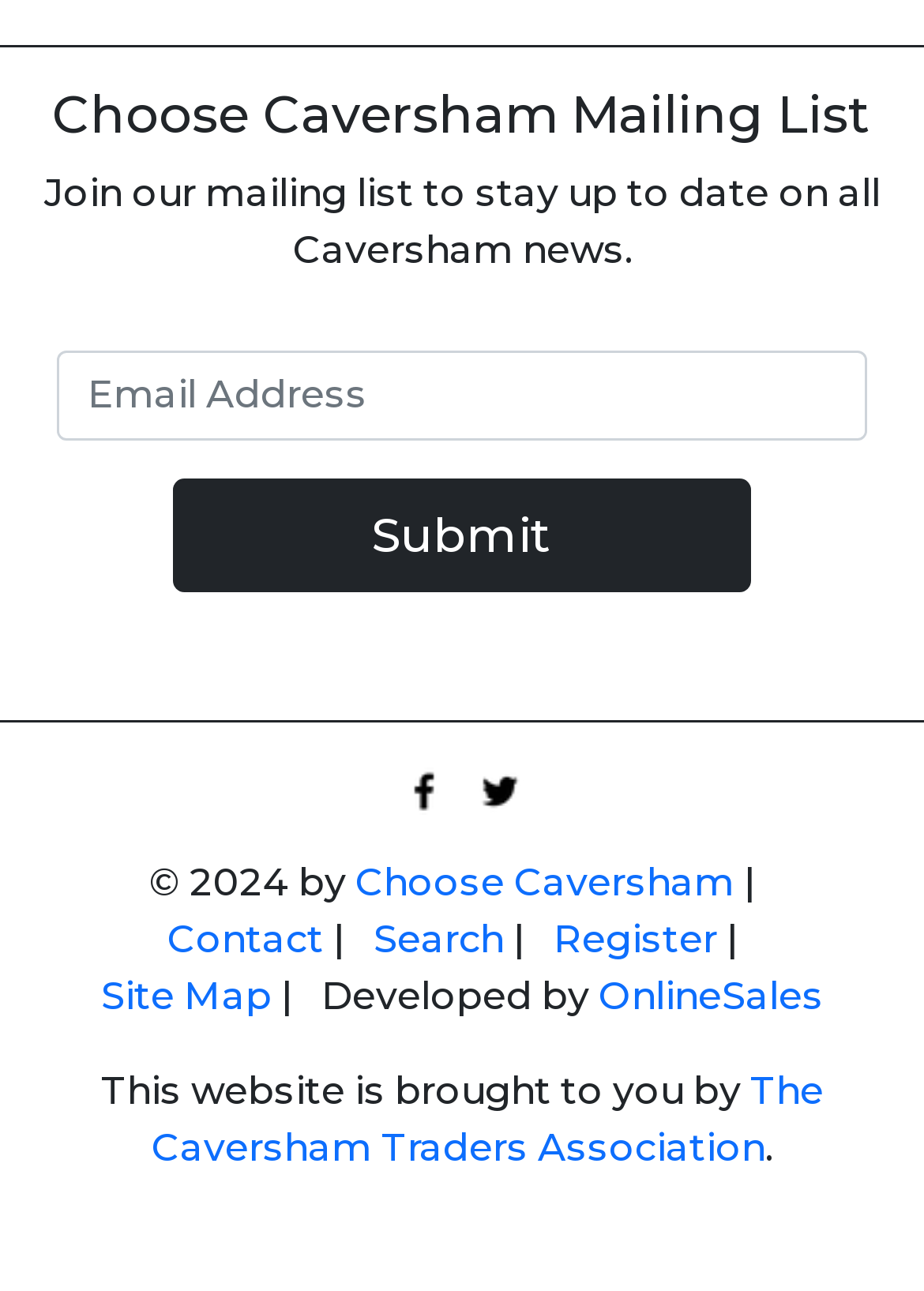Please provide a comprehensive response to the question based on the details in the image: What is the name of the organization behind the website?

The organization behind the website can be found in the static text 'This website is brought to you by' followed by a link to 'The Caversham Traders Association', indicating that The Caversham Traders Association is the organization behind the website.